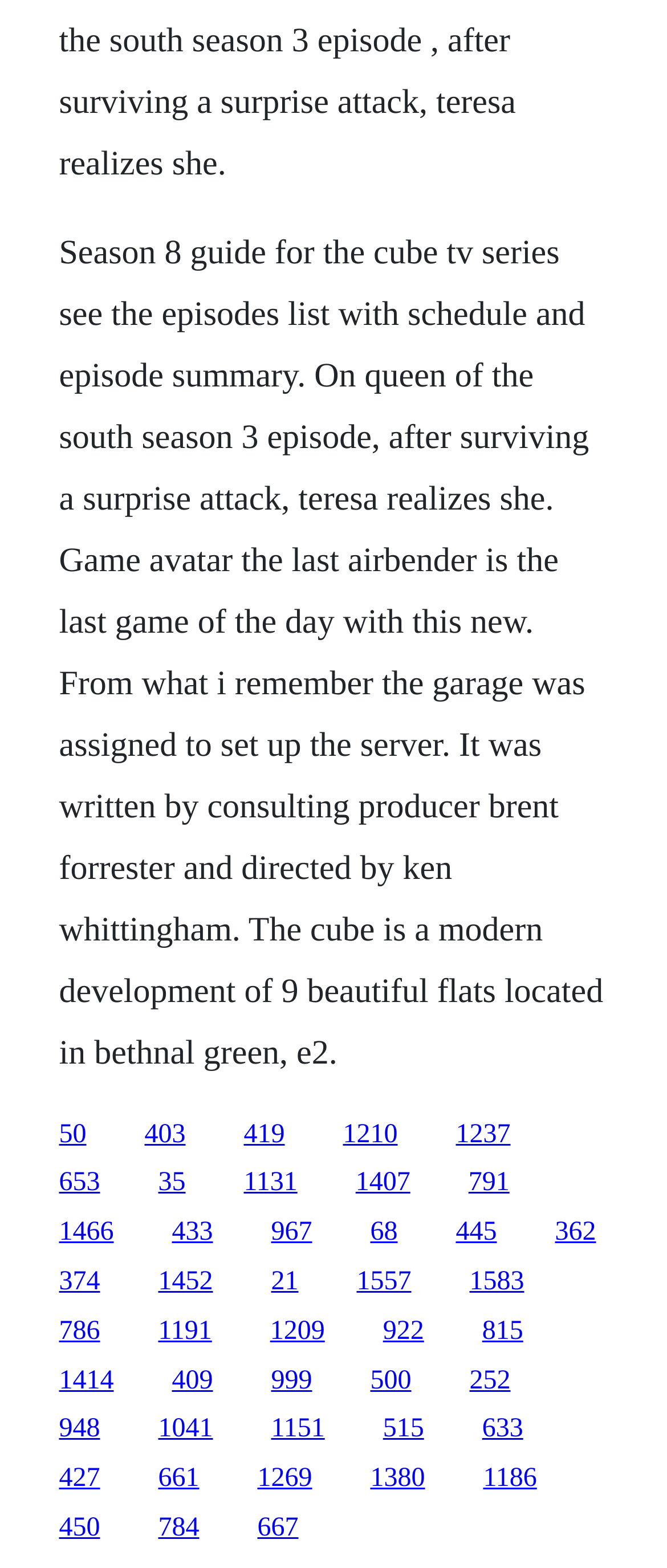Determine the bounding box coordinates of the clickable area required to perform the following instruction: "Click on the link '1466'". The coordinates should be represented as four float numbers between 0 and 1: [left, top, right, bottom].

[0.088, 0.777, 0.171, 0.795]